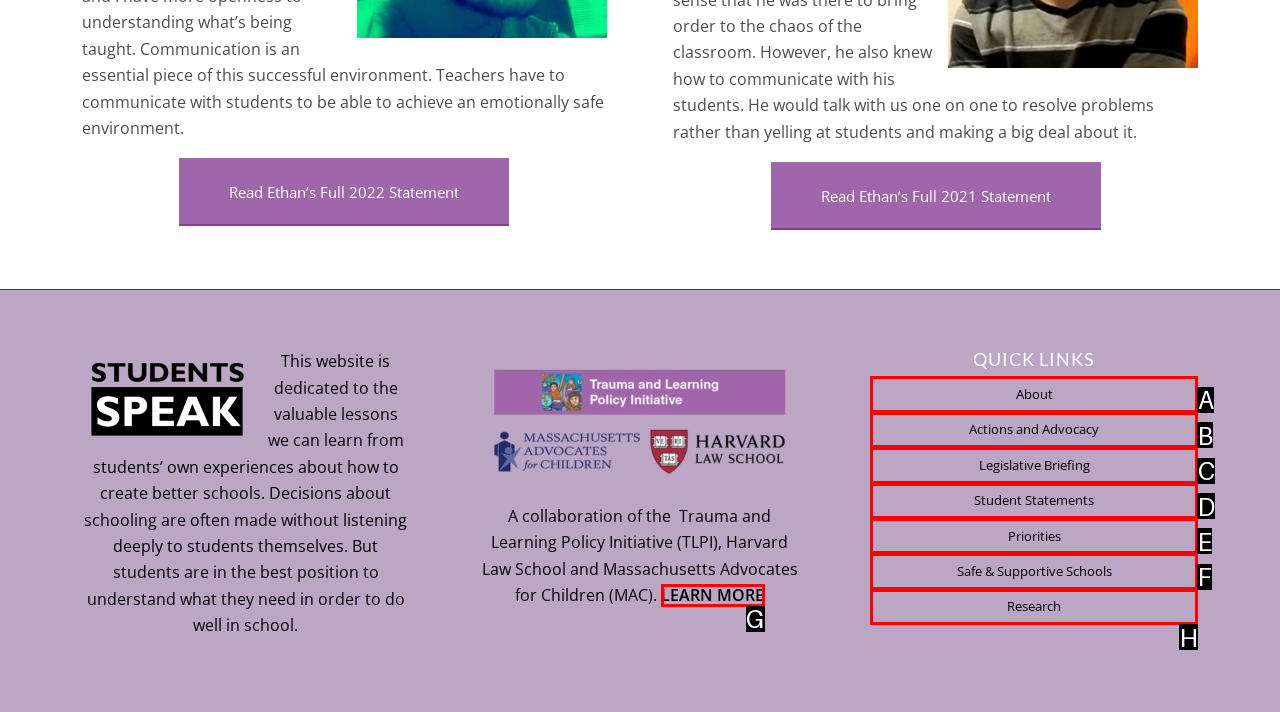Based on the element description: Research, choose the best matching option. Provide the letter of the option directly.

H